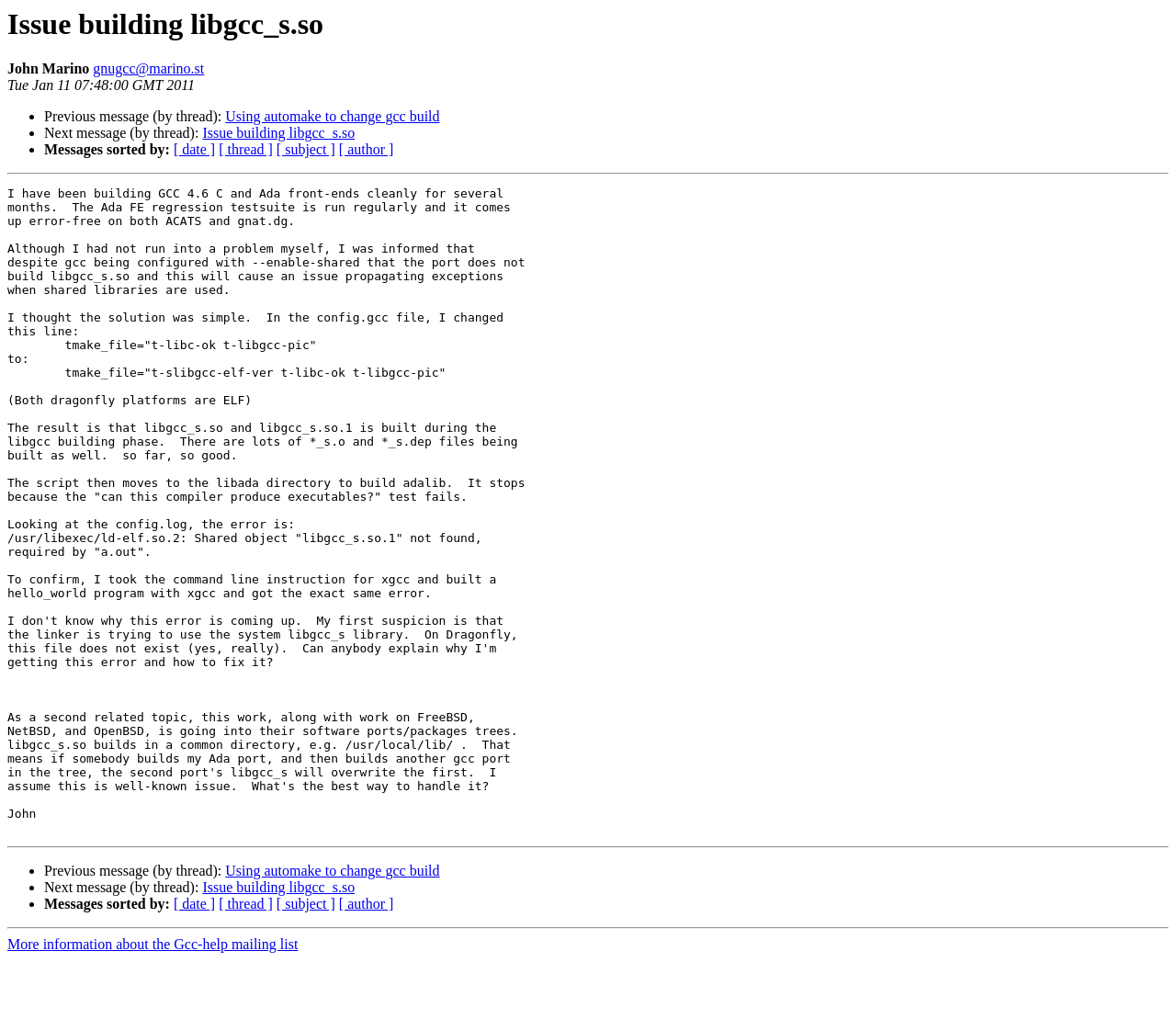Please respond to the question with a concise word or phrase:
How many links are there in the post?

11